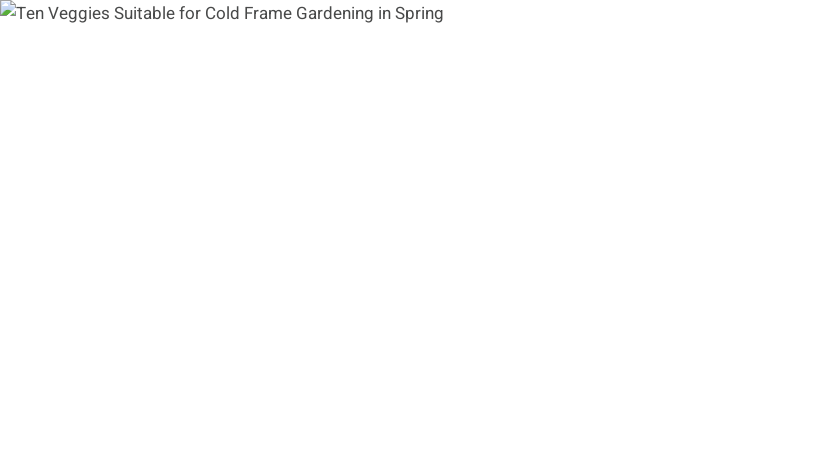Give an elaborate caption for the image.

An informative title reads “Ten Veggies Suitable for Cold Frame Gardening in Spring,” highlighting the focus on horticulture. This image serves as a visual header for a guide aimed at helping gardeners cultivate vegetables during the spring season using cold frame gardening techniques. The accompanying text elaborates on the benefits of this method, emphasizing that spring is an ideal time for sowing salad greens and other sprouting plants, which should be planted approximately five weeks before the last frost. This resource is perfect for both novice and experienced gardeners looking to maximize their planting efforts for a fruitful summer garden.